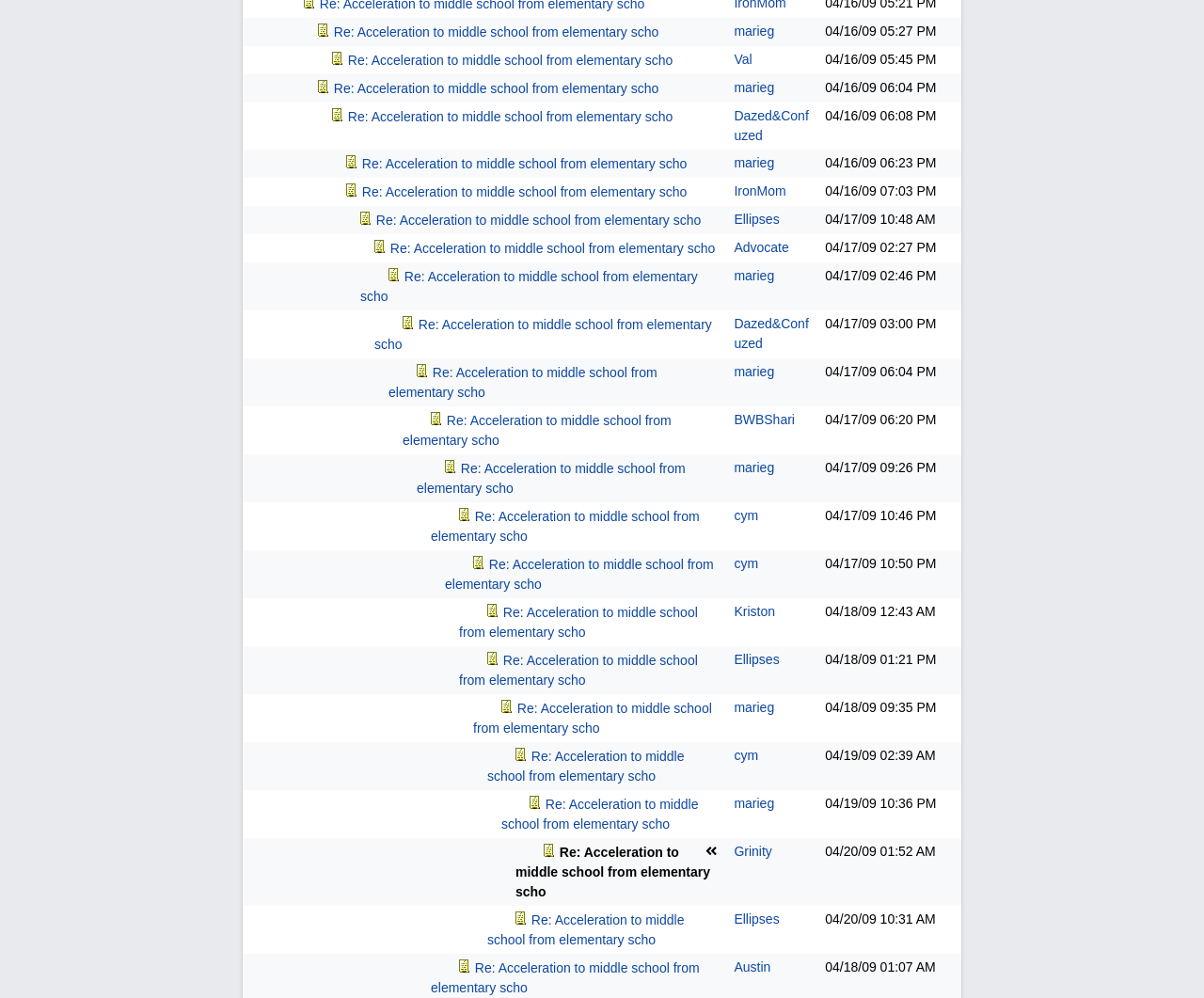Respond to the question below with a concise word or phrase:
What is the date of the last post?

04/17/09 09:26 PM